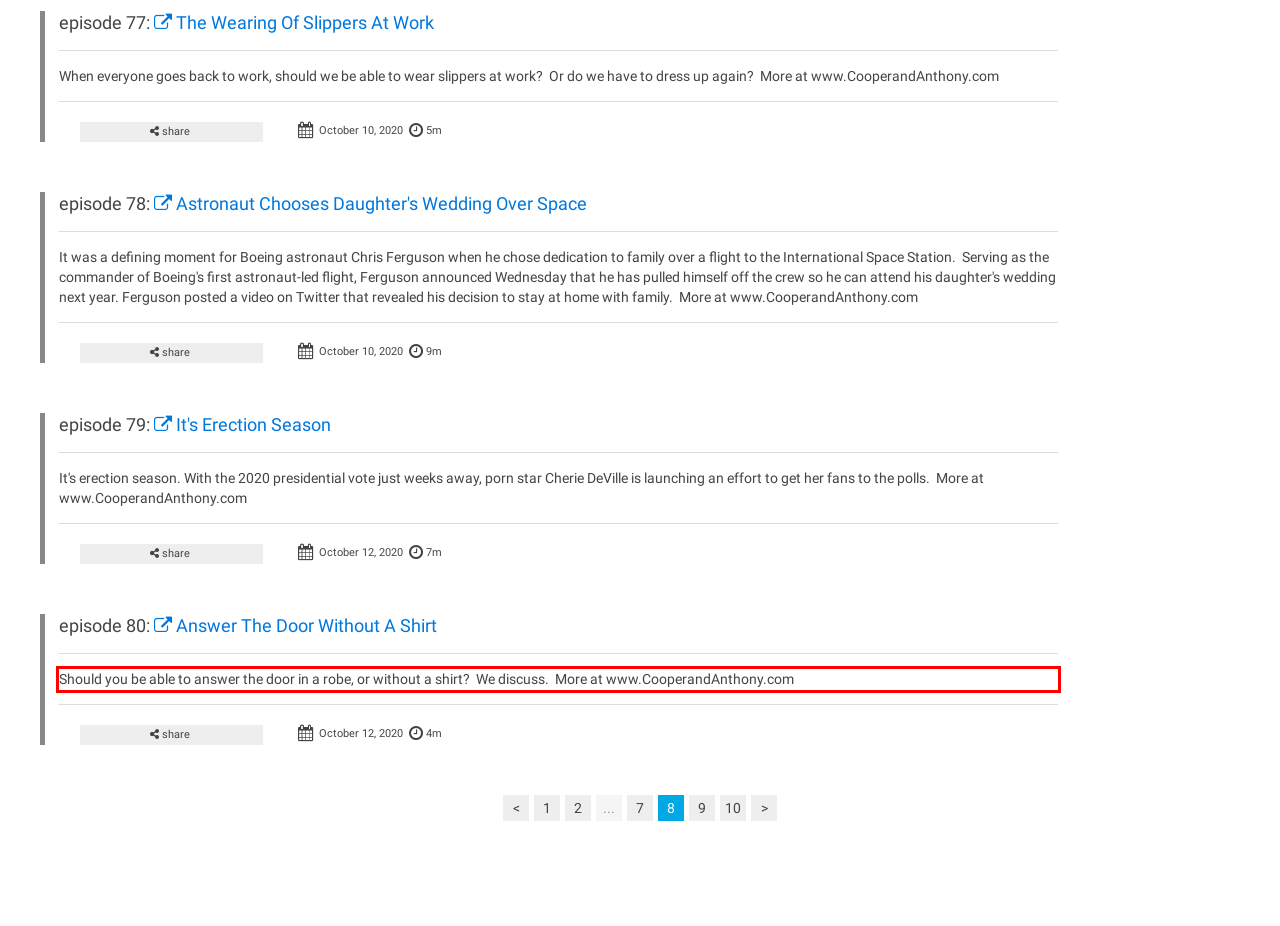Given a screenshot of a webpage with a red bounding box, please identify and retrieve the text inside the red rectangle.

Should you be able to answer the door in a robe, or without a shirt? We discuss. More at www.CooperandAnthony.com